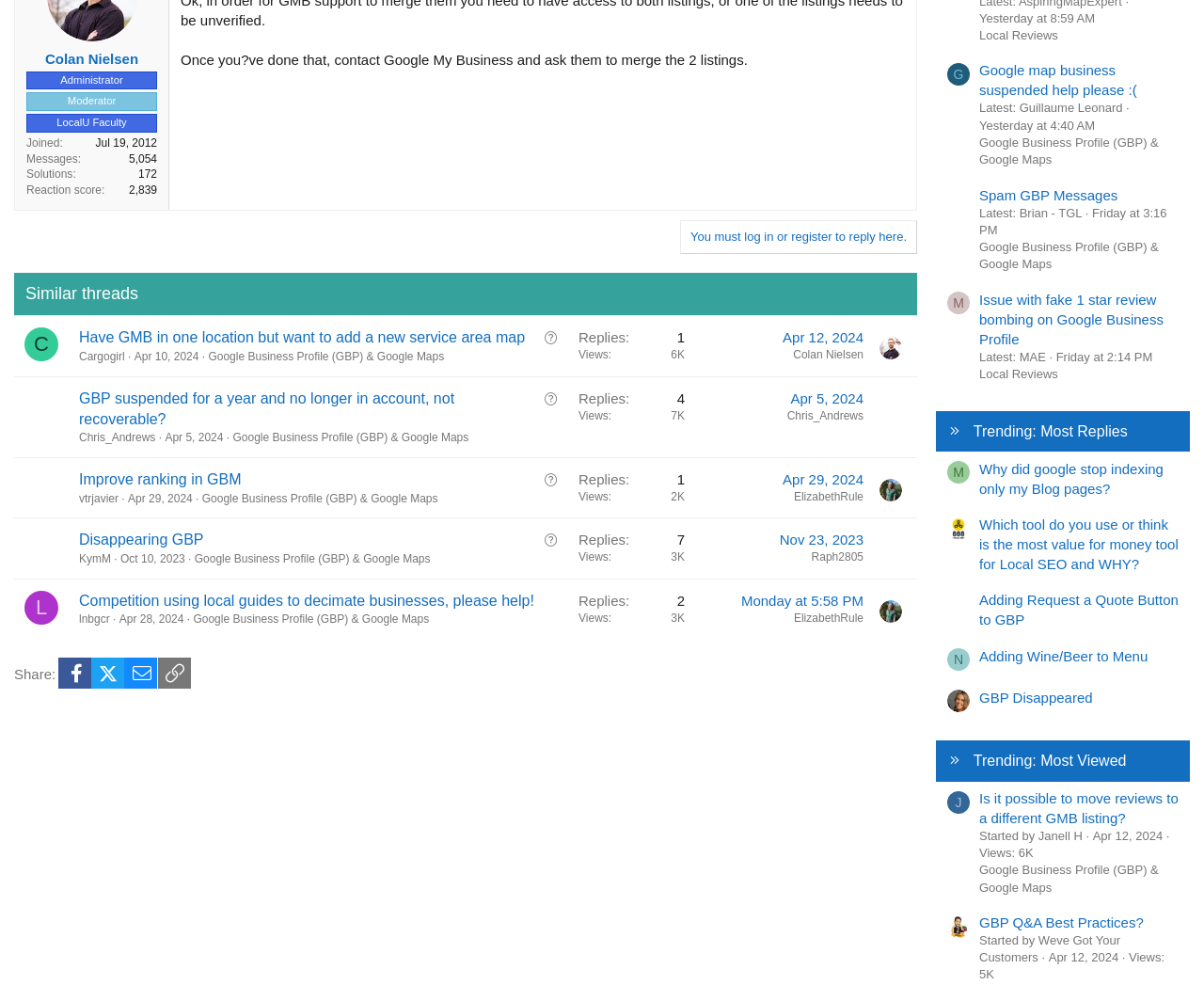Please provide a short answer using a single word or phrase for the question:
What is the reaction score of the first message in the similar threads section?

0